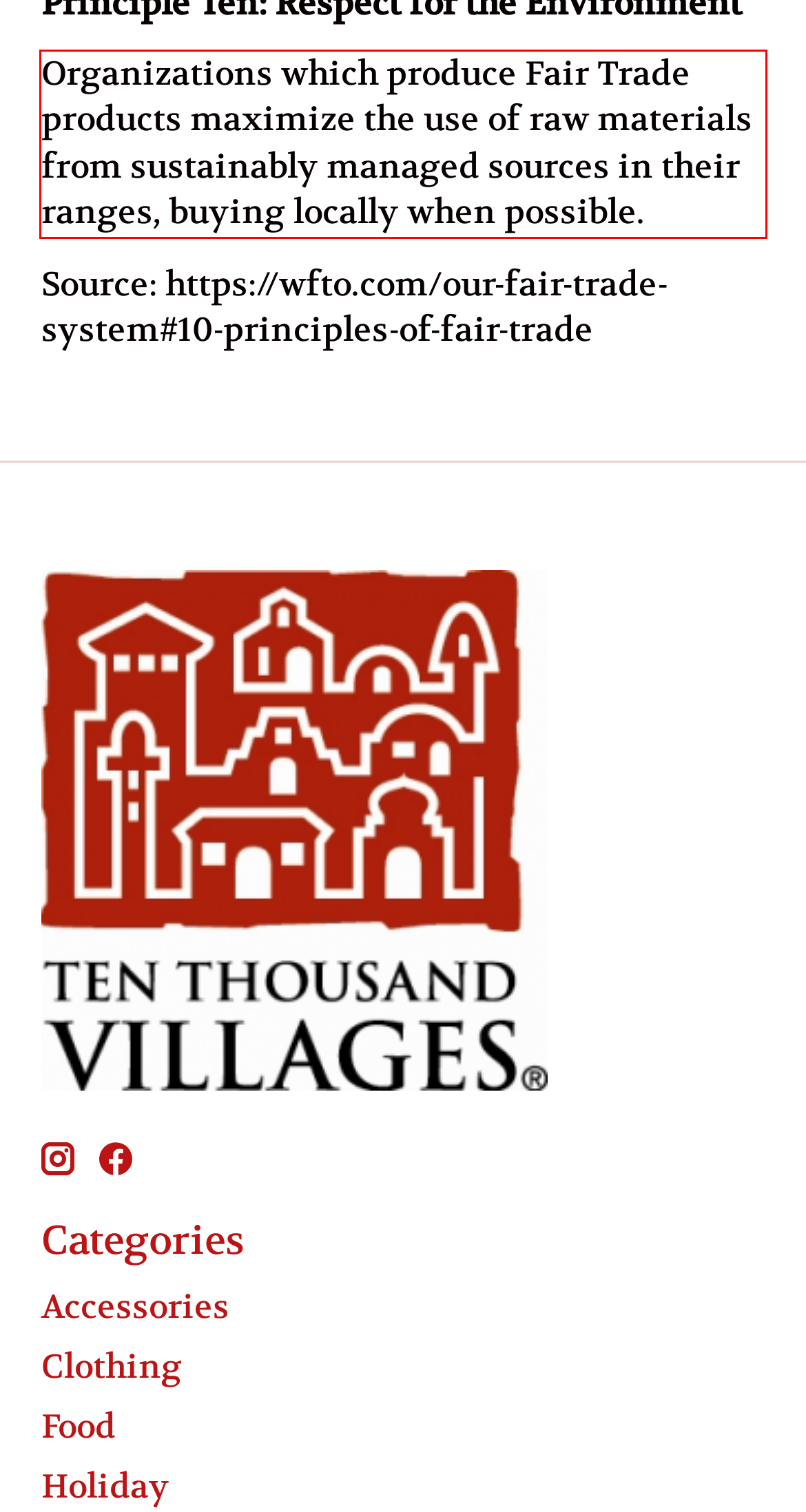From the screenshot of the webpage, locate the red bounding box and extract the text contained within that area.

Organizations which produce Fair Trade products maximize the use of raw materials from sustainably managed sources in their ranges, buying locally when possible.